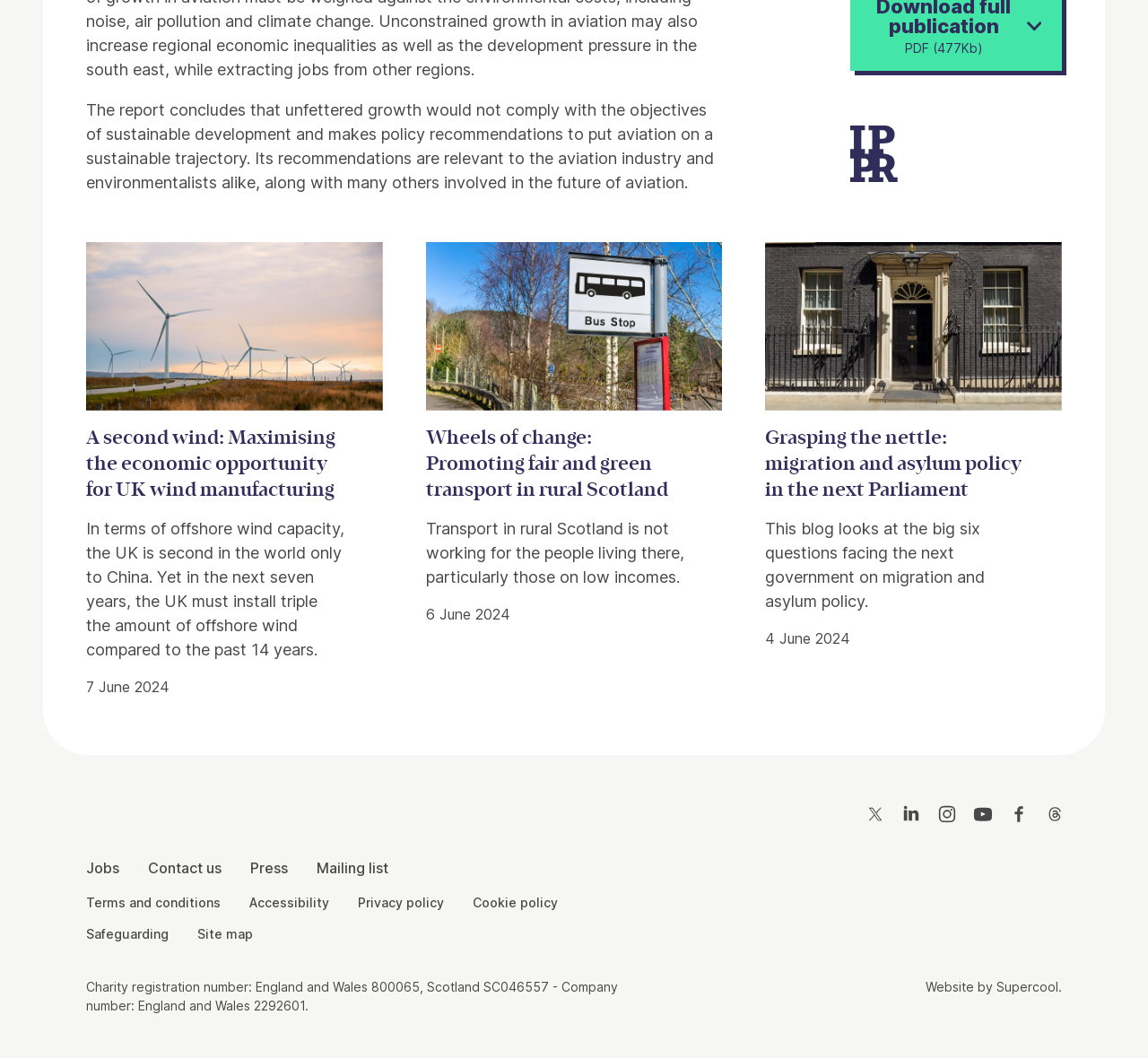Please determine the bounding box coordinates for the element with the description: "Accessibility".

[0.217, 0.844, 0.287, 0.862]